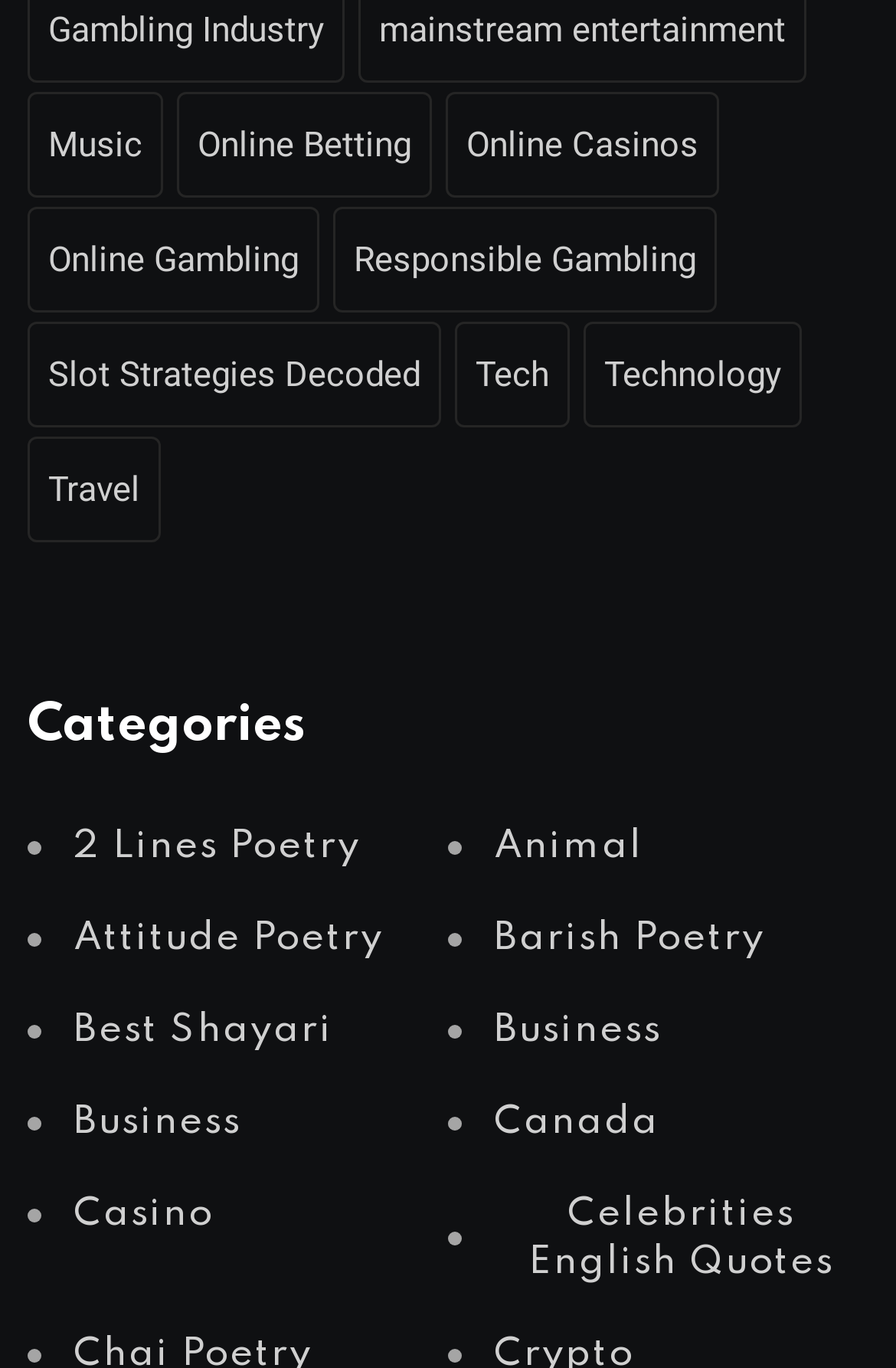Locate the bounding box coordinates of the region to be clicked to comply with the following instruction: "Read about Elisabeth Wallmann's research". The coordinates must be four float numbers between 0 and 1, in the form [left, top, right, bottom].

None